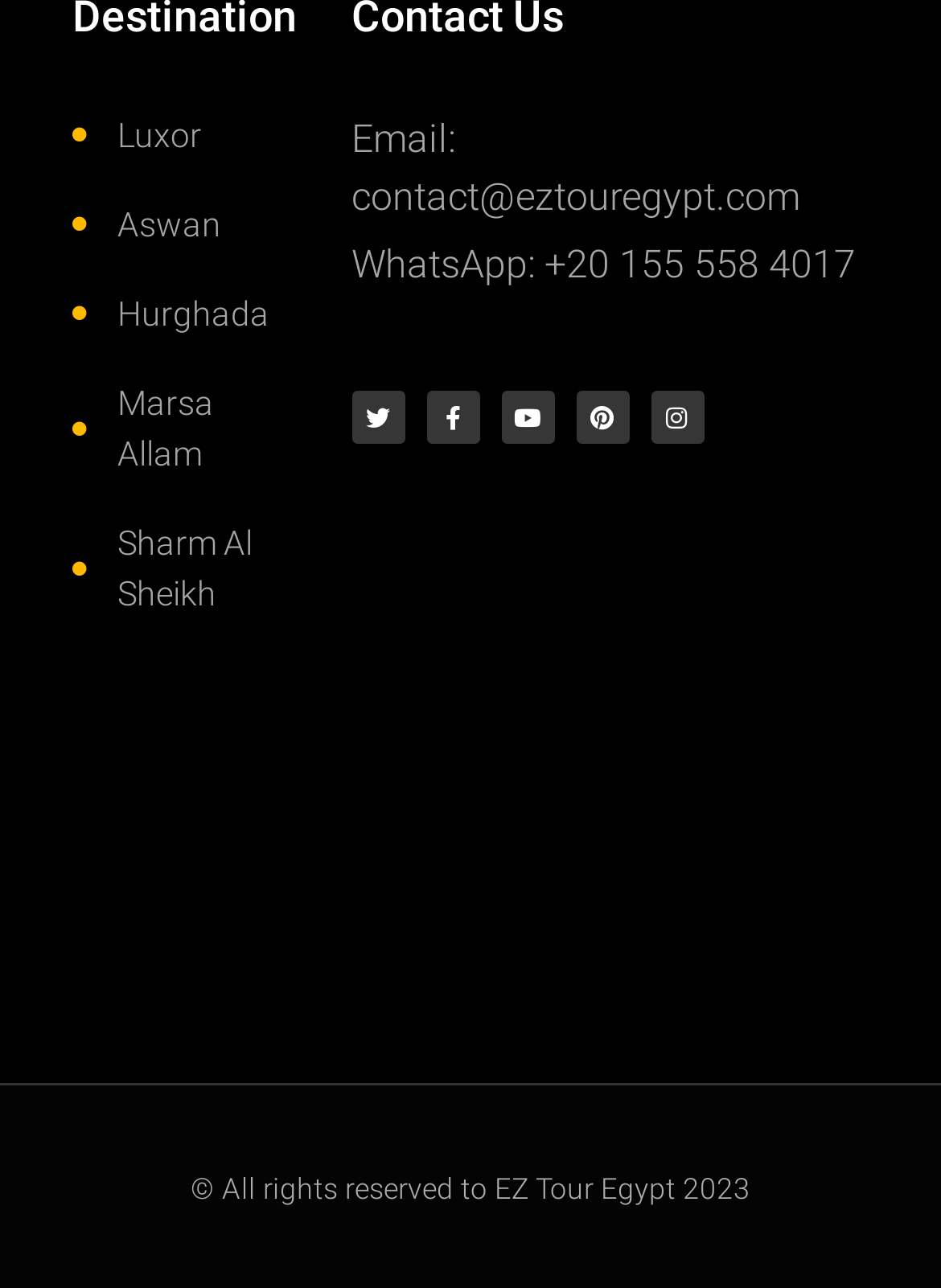Identify the bounding box for the UI element described as: "Largo". Ensure the coordinates are four float numbers between 0 and 1, formatted as [left, top, right, bottom].

None